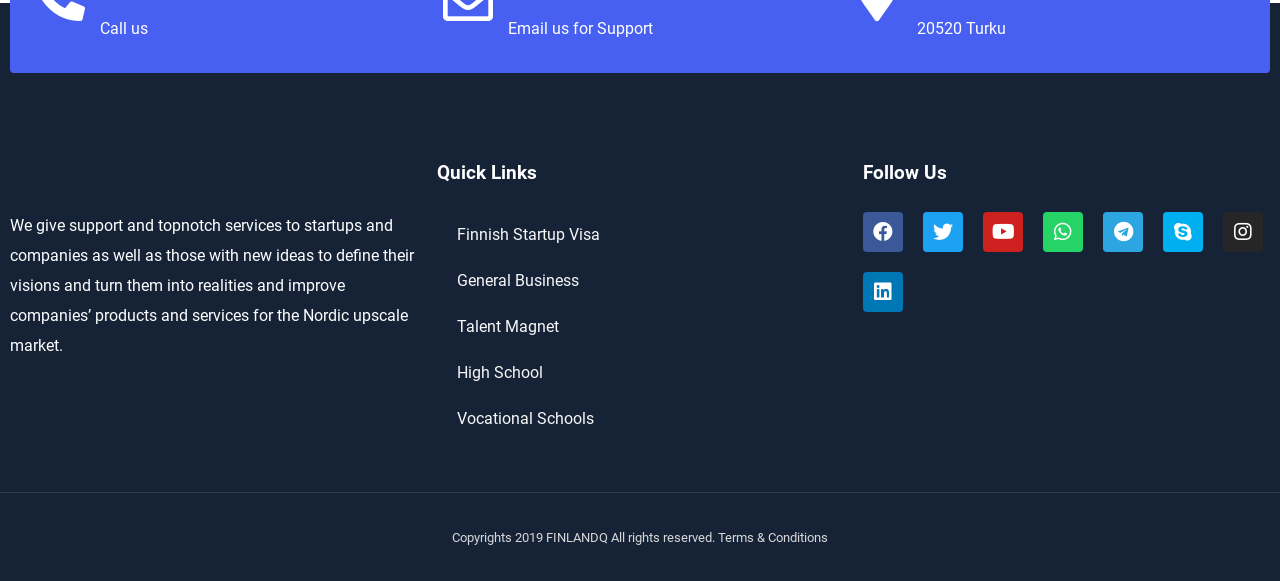Identify the bounding box coordinates of the region that needs to be clicked to carry out this instruction: "View Terms & Conditions". Provide these coordinates as four float numbers ranging from 0 to 1, i.e., [left, top, right, bottom].

[0.353, 0.912, 0.647, 0.938]